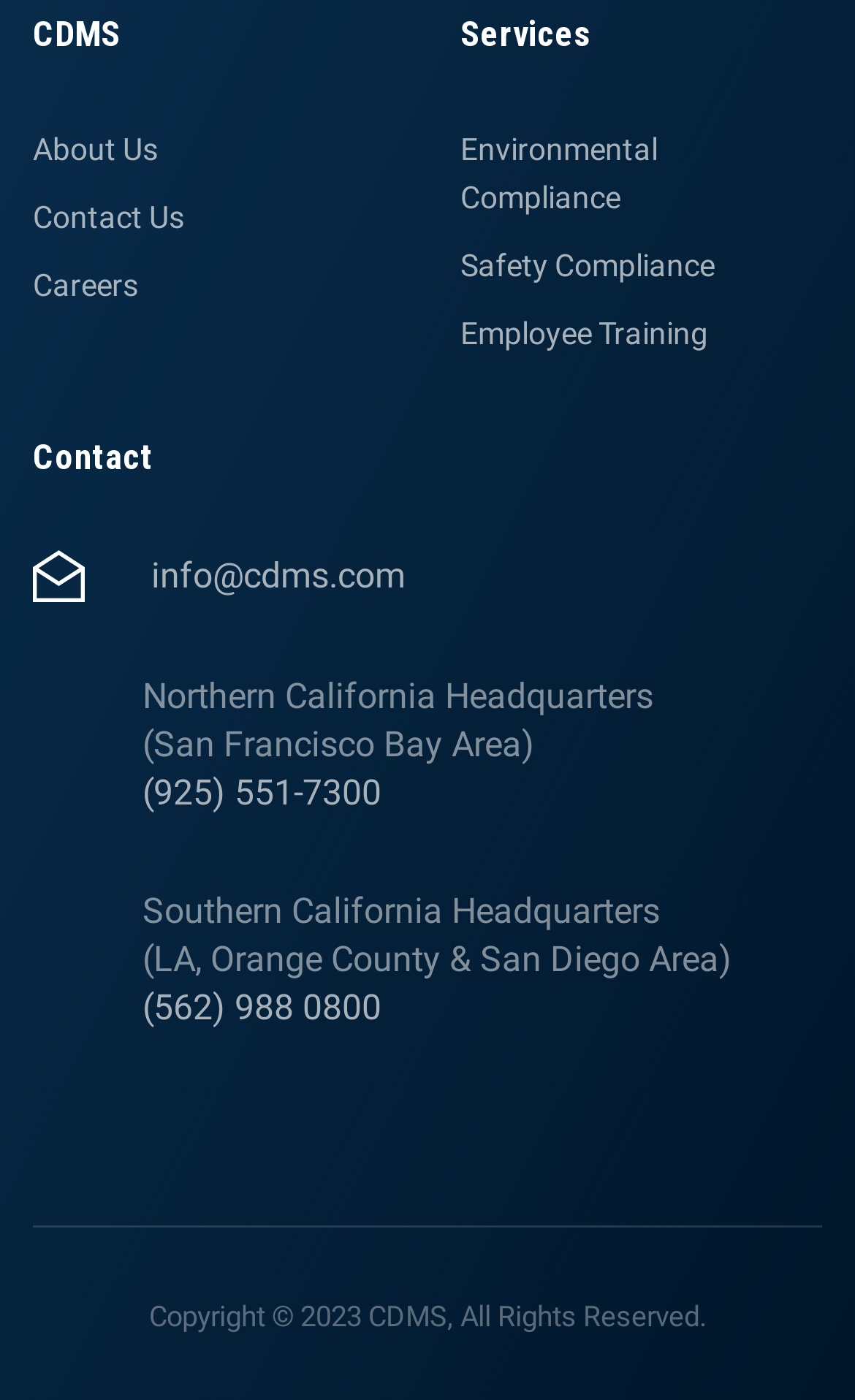Identify the bounding box coordinates for the UI element that matches this description: "(925) 551-7300".

[0.167, 0.55, 0.446, 0.58]